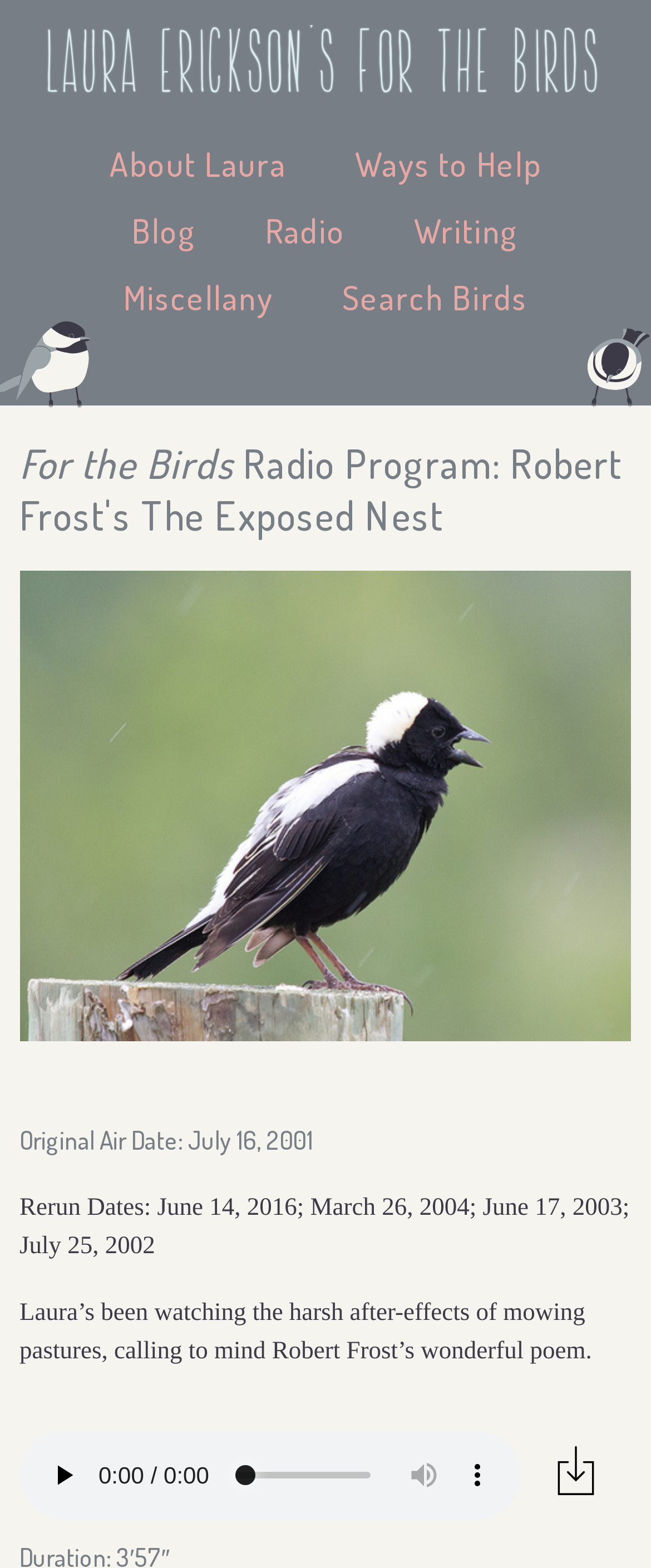From the element description Search Birds, predict the bounding box coordinates of the UI element. The coordinates must be specified in the format (top-left x, top-left y, bottom-right x, bottom-right y) and should be within the 0 to 1 range.

[0.479, 0.168, 0.856, 0.211]